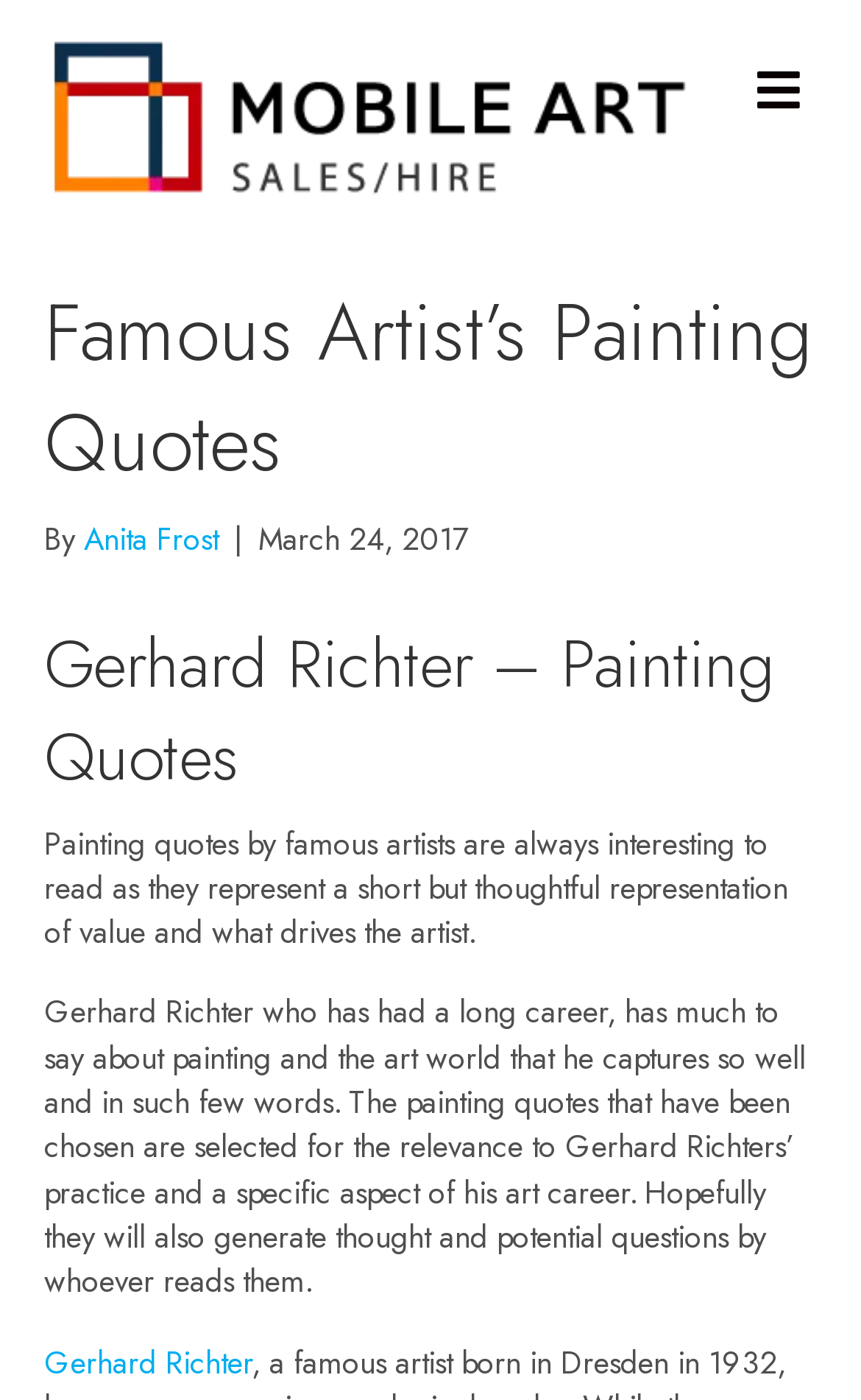What is the name of the website that this webpage belongs to?
Use the information from the image to give a detailed answer to the question.

I determined the answer by reading the link 'Mobile Art Gallery' at the top of the webpage and the image with the same name, which suggests that this webpage belongs to the Mobile Art Gallery website.